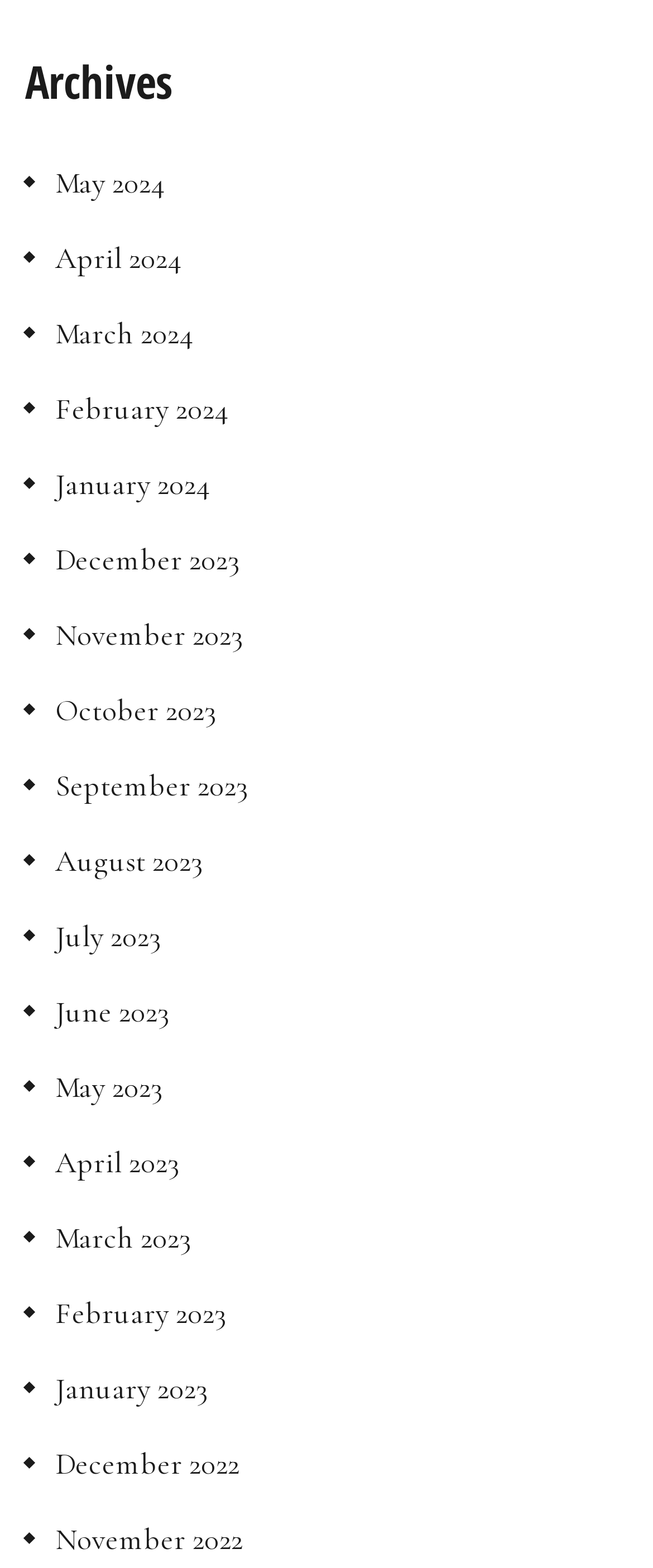Indicate the bounding box coordinates of the element that must be clicked to execute the instruction: "go to April 2024 archives". The coordinates should be given as four float numbers between 0 and 1, i.e., [left, top, right, bottom].

[0.038, 0.153, 0.277, 0.178]